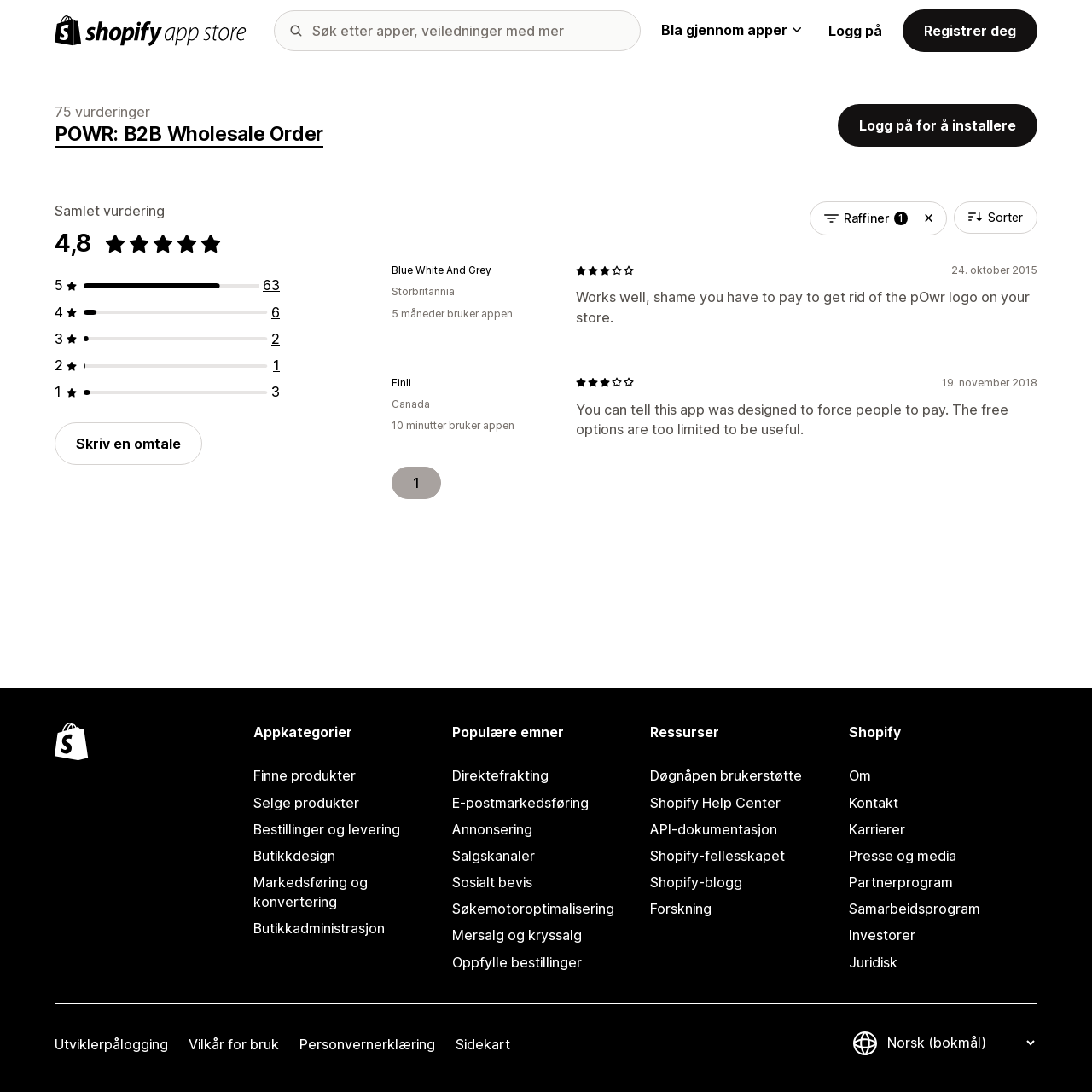How many reviews are there for POWR: B2B Wholesale Order?
Answer the question with a single word or phrase by looking at the picture.

75